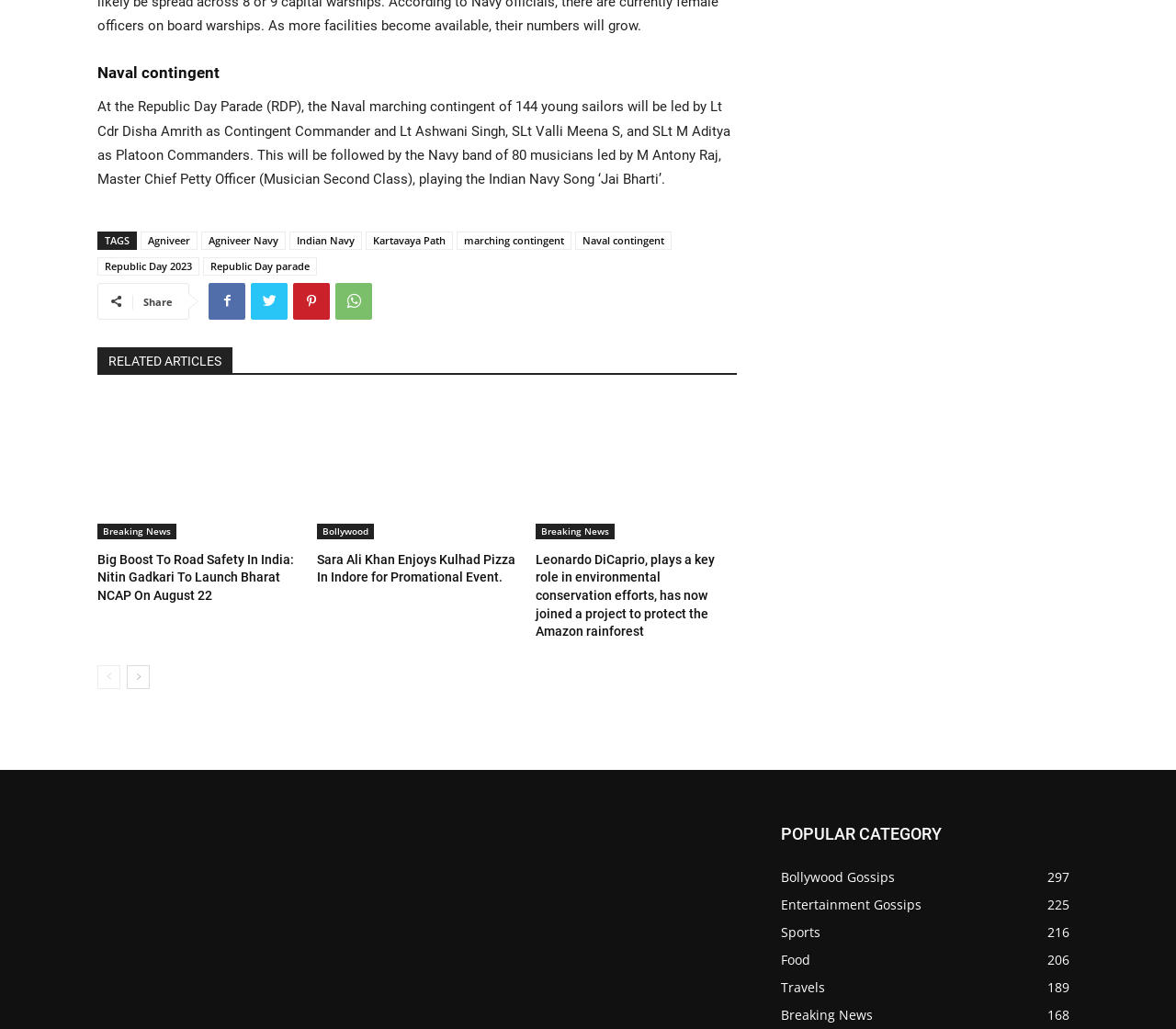How many popular categories are listed at the bottom of the webpage?
Deliver a detailed and extensive answer to the question.

The answer can be found by counting the number of links listed under the 'POPULAR CATEGORY' heading at the bottom of the webpage, which includes categories such as 'Bollywood Gossips', 'Entertainment Gossips', 'Sports', 'Food', 'Travels', 'Breaking News', and 'Health'.